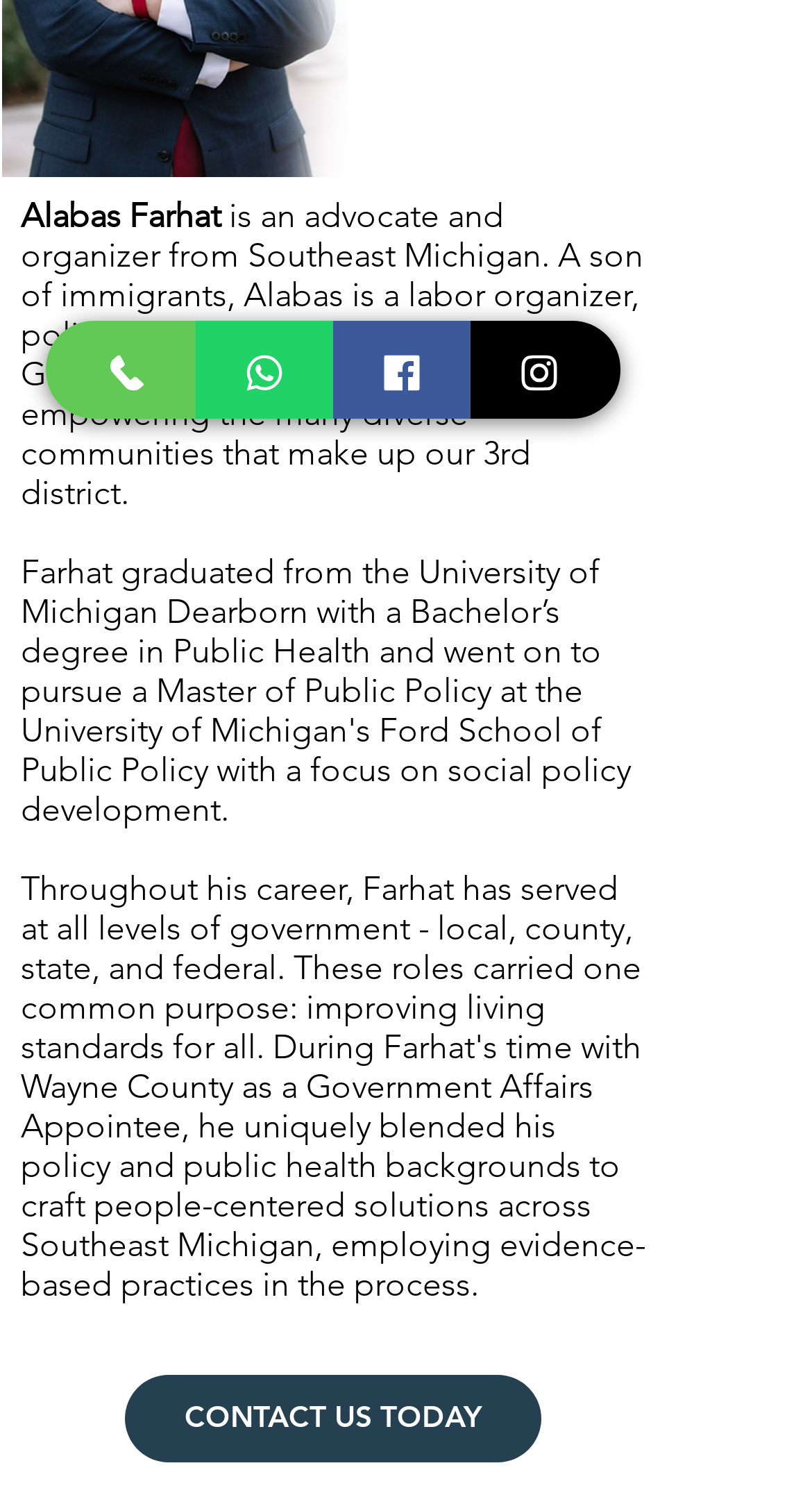Determine the bounding box coordinates for the UI element matching this description: "CONTACT US TODAY".

[0.154, 0.92, 0.667, 0.978]